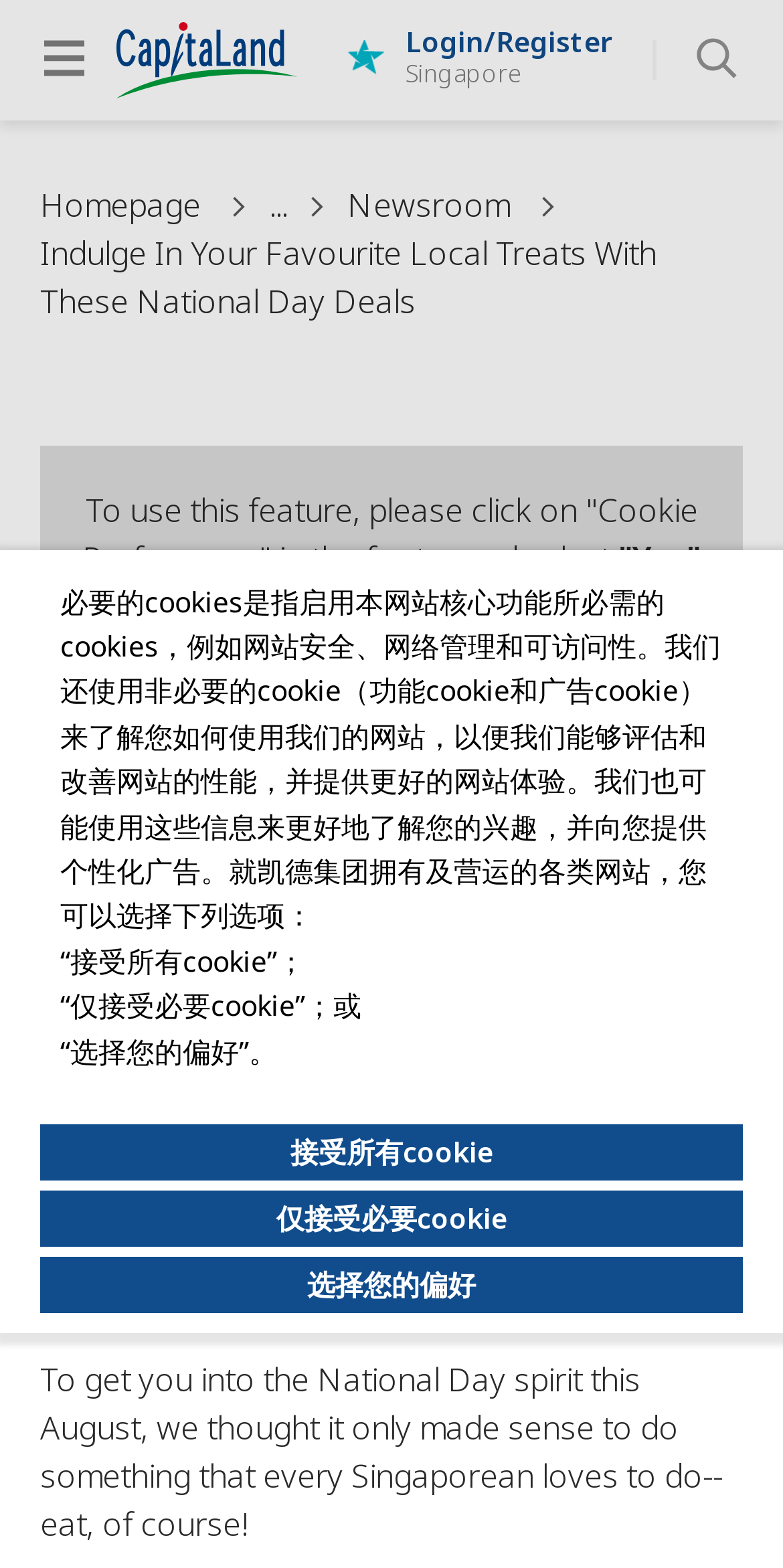Determine the main heading of the webpage and generate its text.

Indulge In Your Favourite Local Treats With These National Day Treats